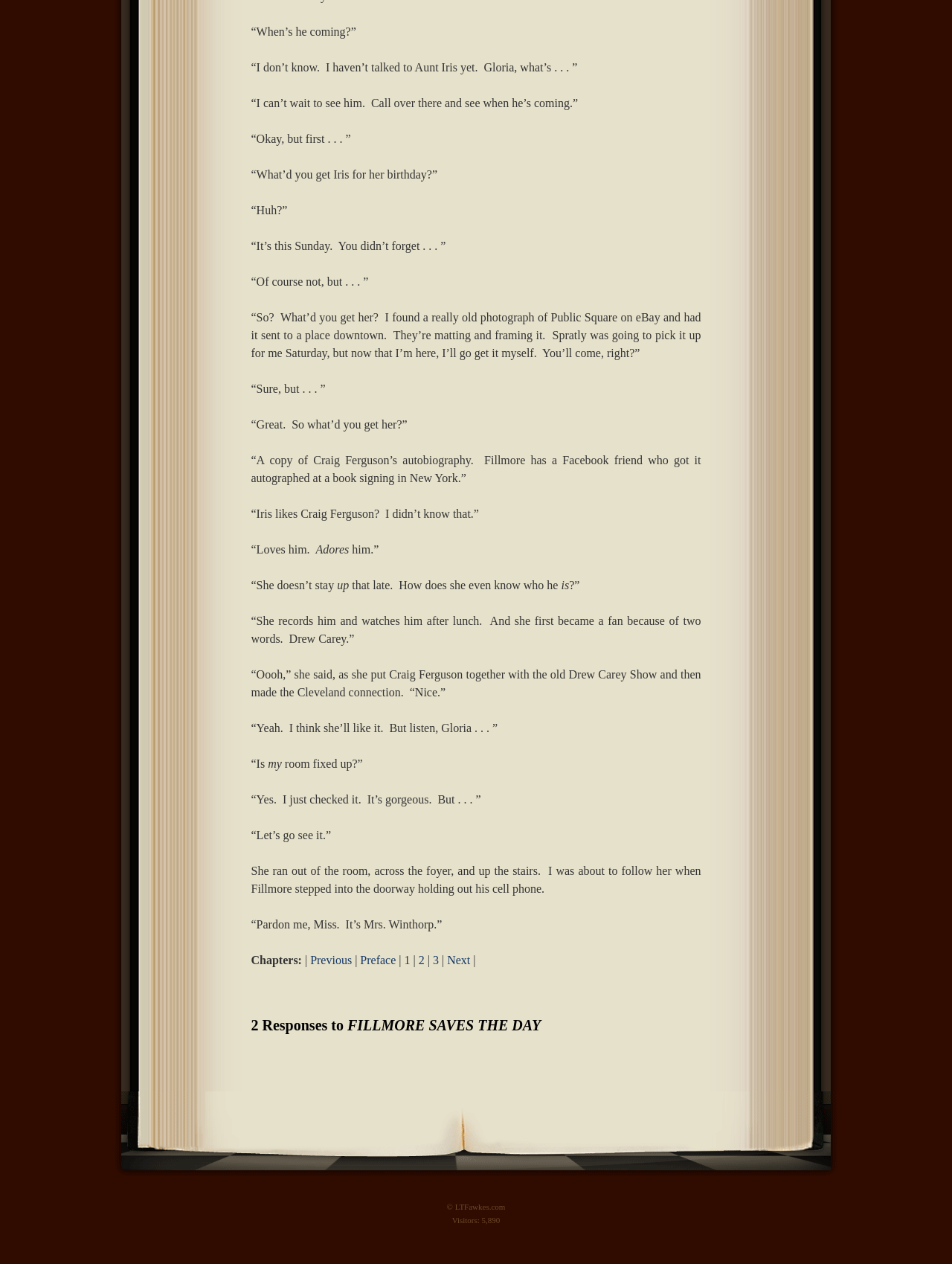Please use the details from the image to answer the following question comprehensively:
What is the chapter number of the current page?

The website displays a navigation menu at the bottom, which includes links to previous and next chapters, as well as a link to chapter 2, indicating that the current page is chapter 2.